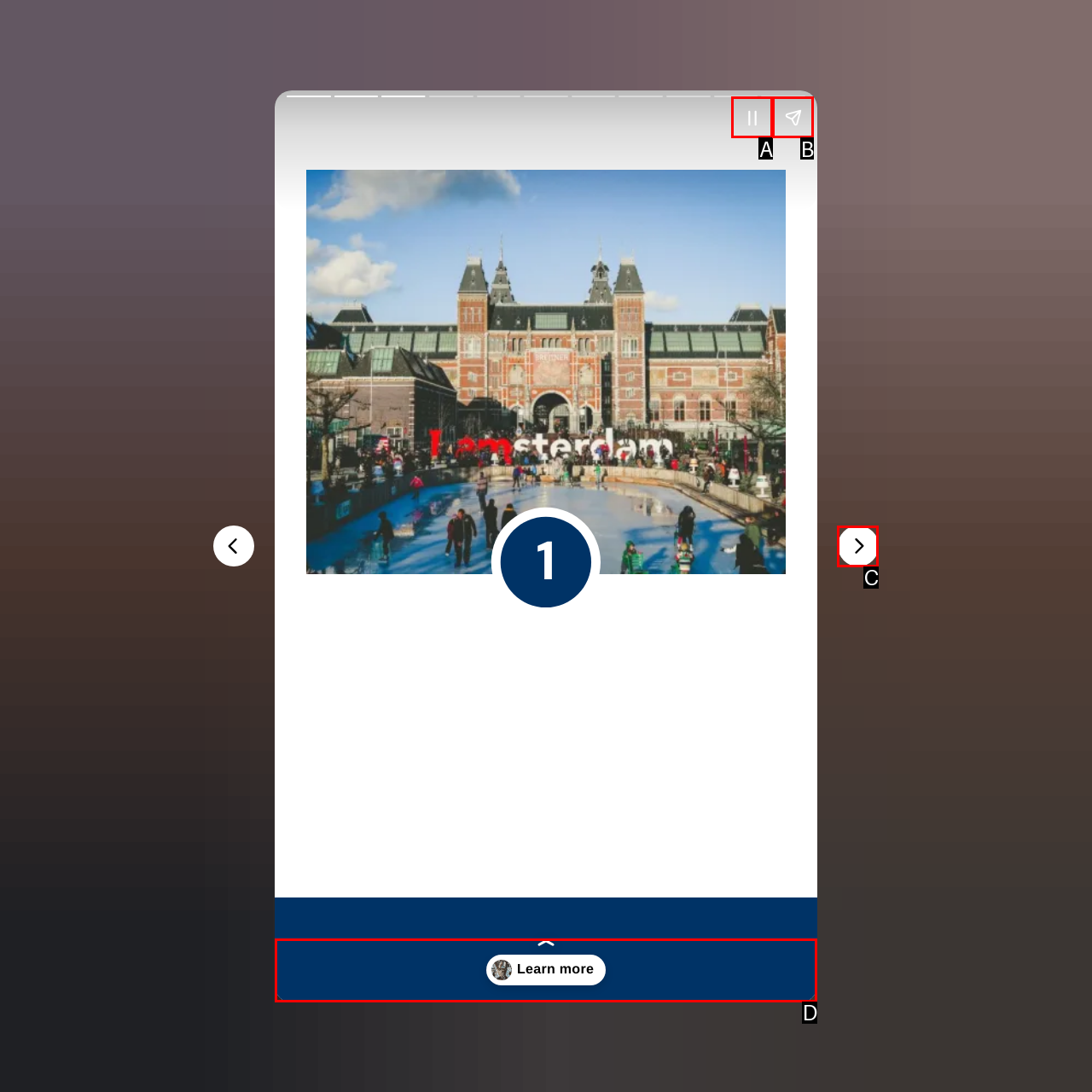Tell me which one HTML element best matches the description: July 2023
Answer with the option's letter from the given choices directly.

None